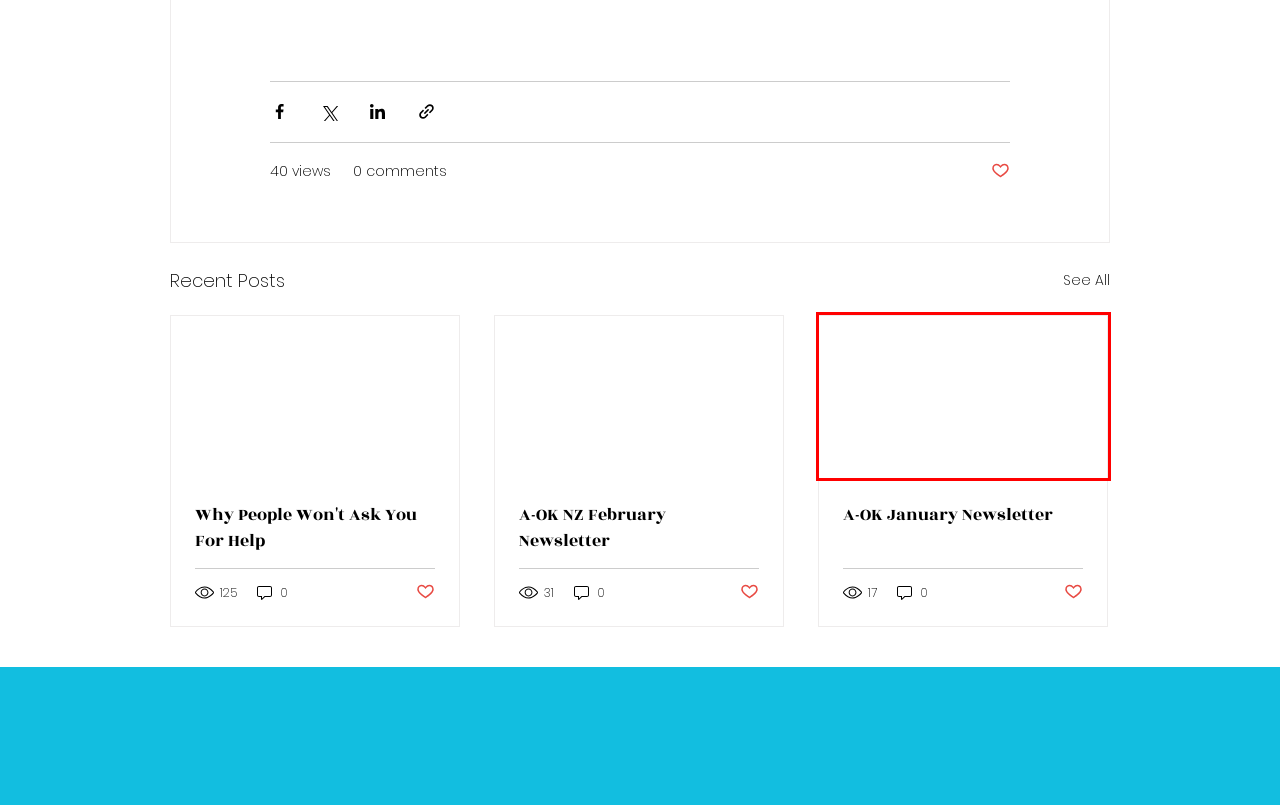You have a screenshot of a webpage with a red bounding box around a UI element. Determine which webpage description best matches the new webpage that results from clicking the element in the bounding box. Here are the candidates:
A. A-OK.NZ | Blog/News
B. A-OK NZ February Newsletter
C. Wellness
D. helping people
E. A-OK January Newsletter
F. Why People Won't Ask You For Help
G. A-OK Workshops | A-OK Regions
H. Suicide Prevention | A-oknz | Auckland

E